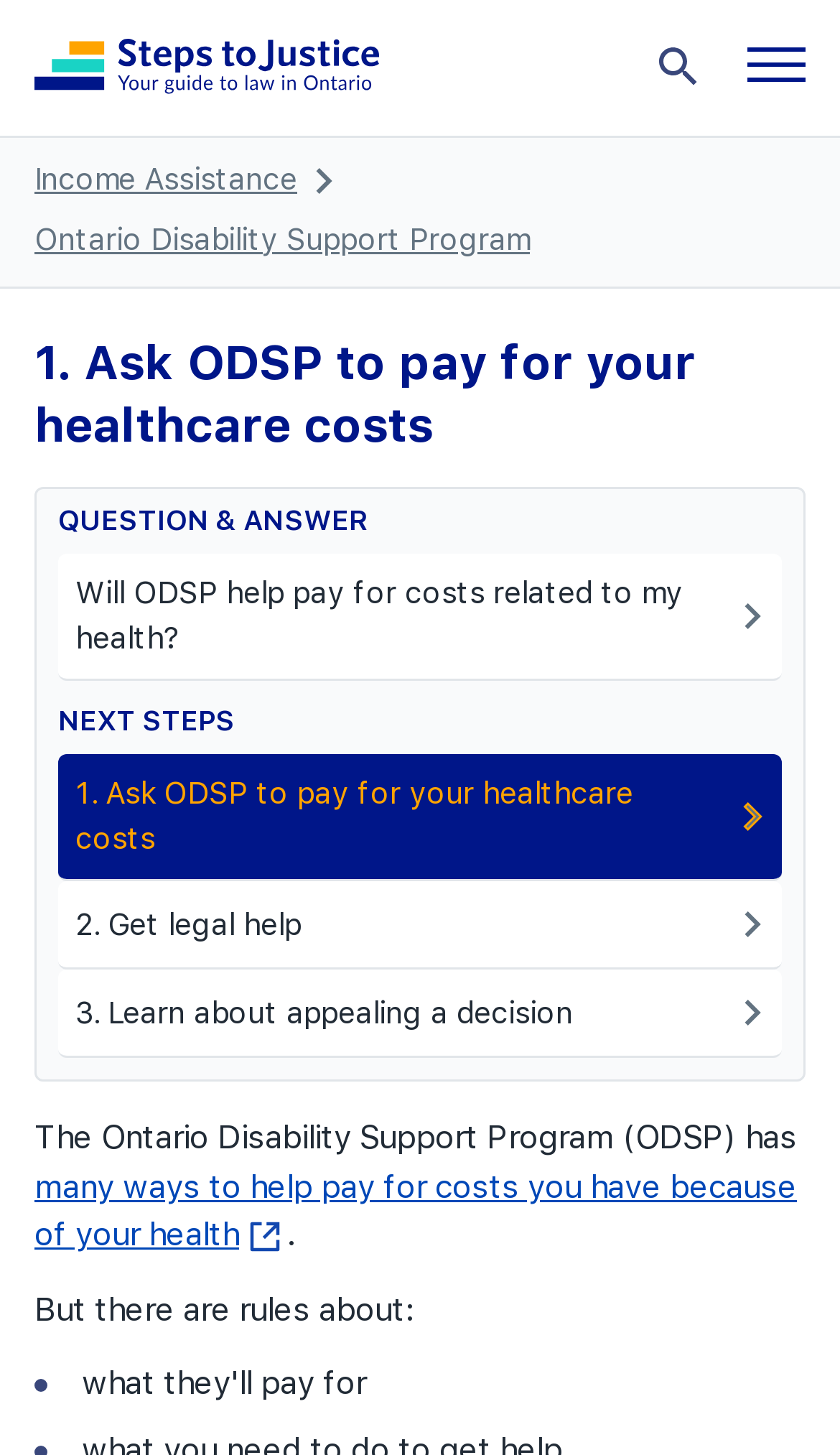Please identify and generate the text content of the webpage's main heading.

1. Ask ODSP to pay for your healthcare costs